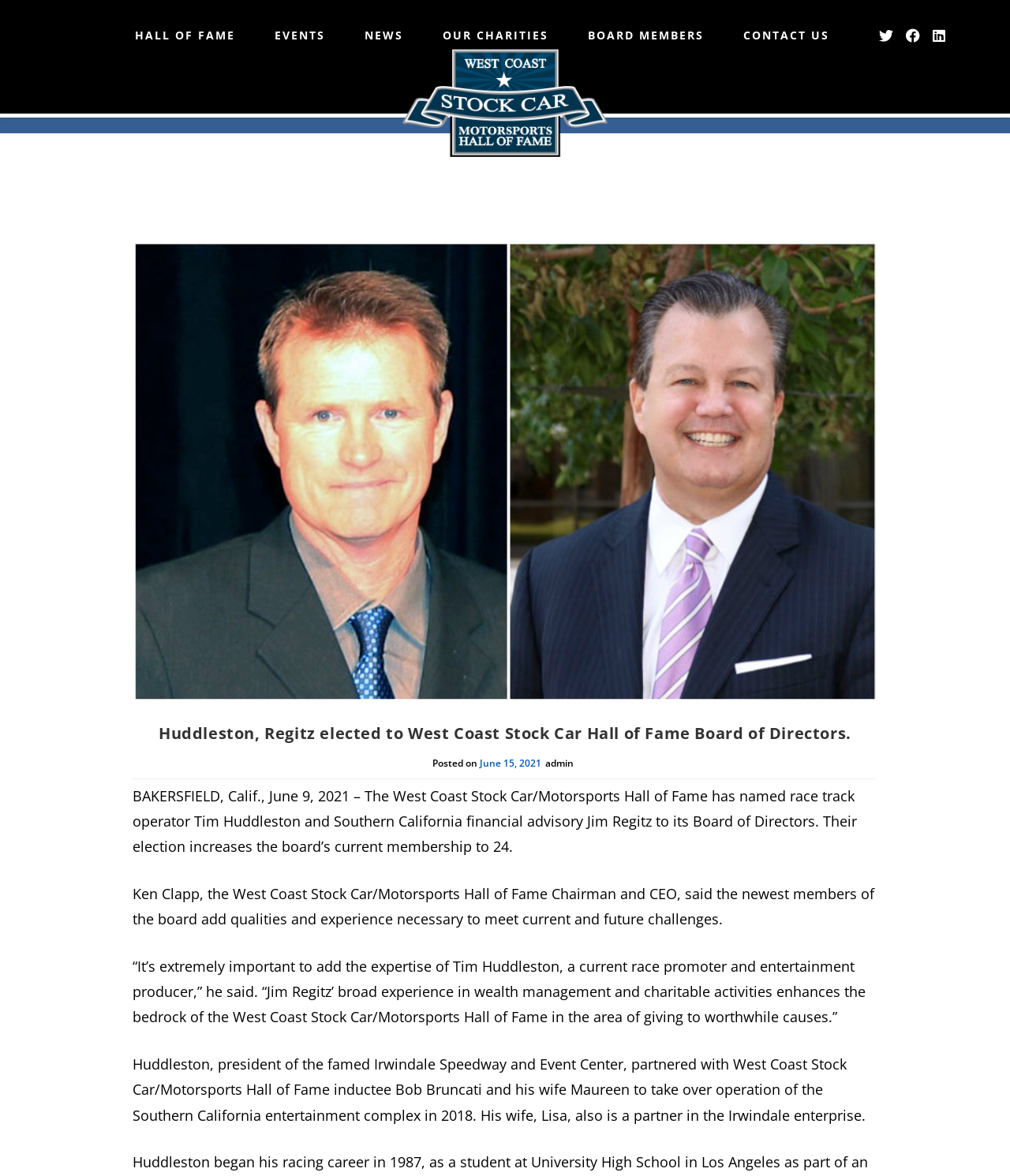Determine the bounding box coordinates of the region that needs to be clicked to achieve the task: "Visit Twitter page".

[0.864, 0.024, 0.891, 0.036]